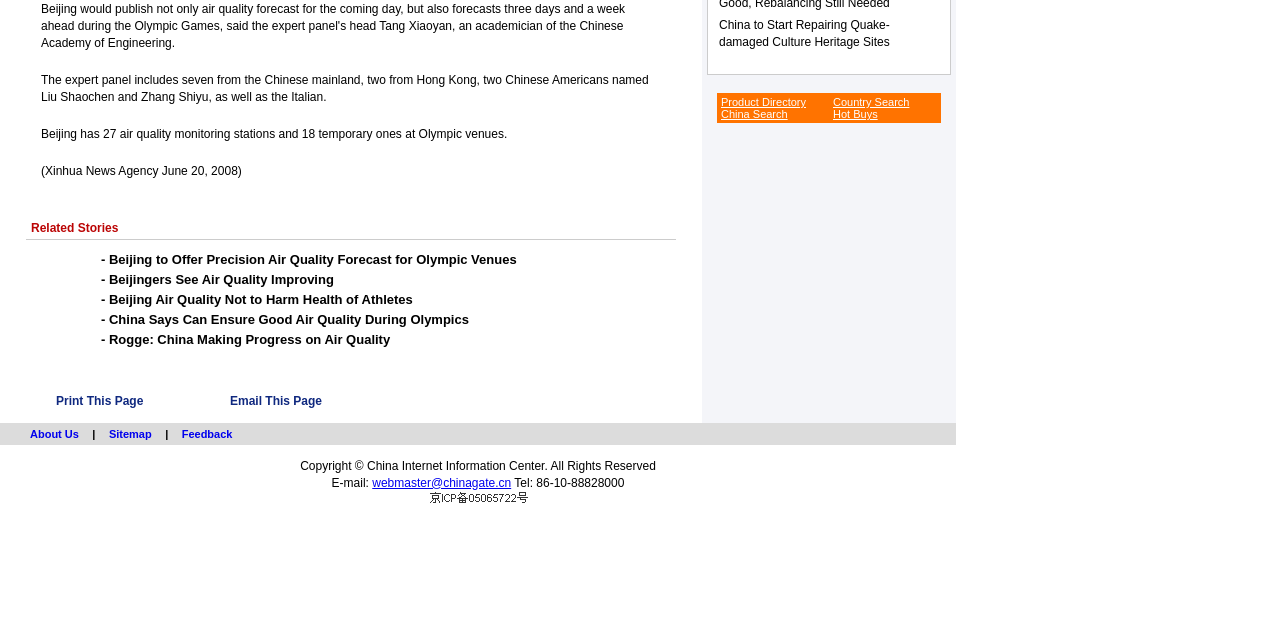Locate the UI element described as follows: "Developers". Return the bounding box coordinates as four float numbers between 0 and 1 in the order [left, top, right, bottom].

None